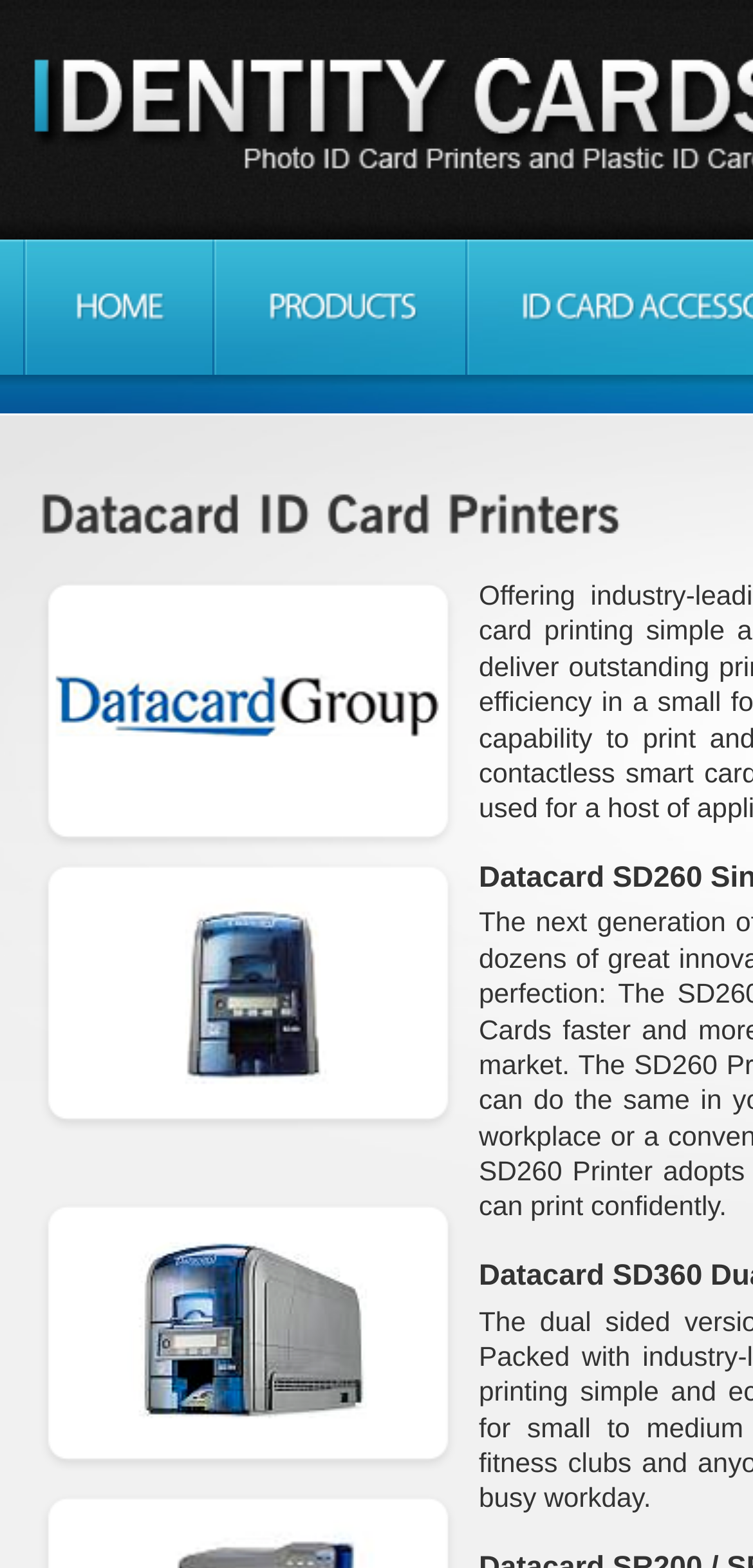Write an extensive caption that covers every aspect of the webpage.

The webpage is about Data card ID Cards Printing Machine and Plastic Card Printers. At the top left, there is a "HOME" link. To the right of the "HOME" link, there are four links under the "PRODUCTS" category, with three canvas elements in between them. 

Below the top navigation bar, there are four canvas elements arranged horizontally, possibly displaying images or graphics related to the products.